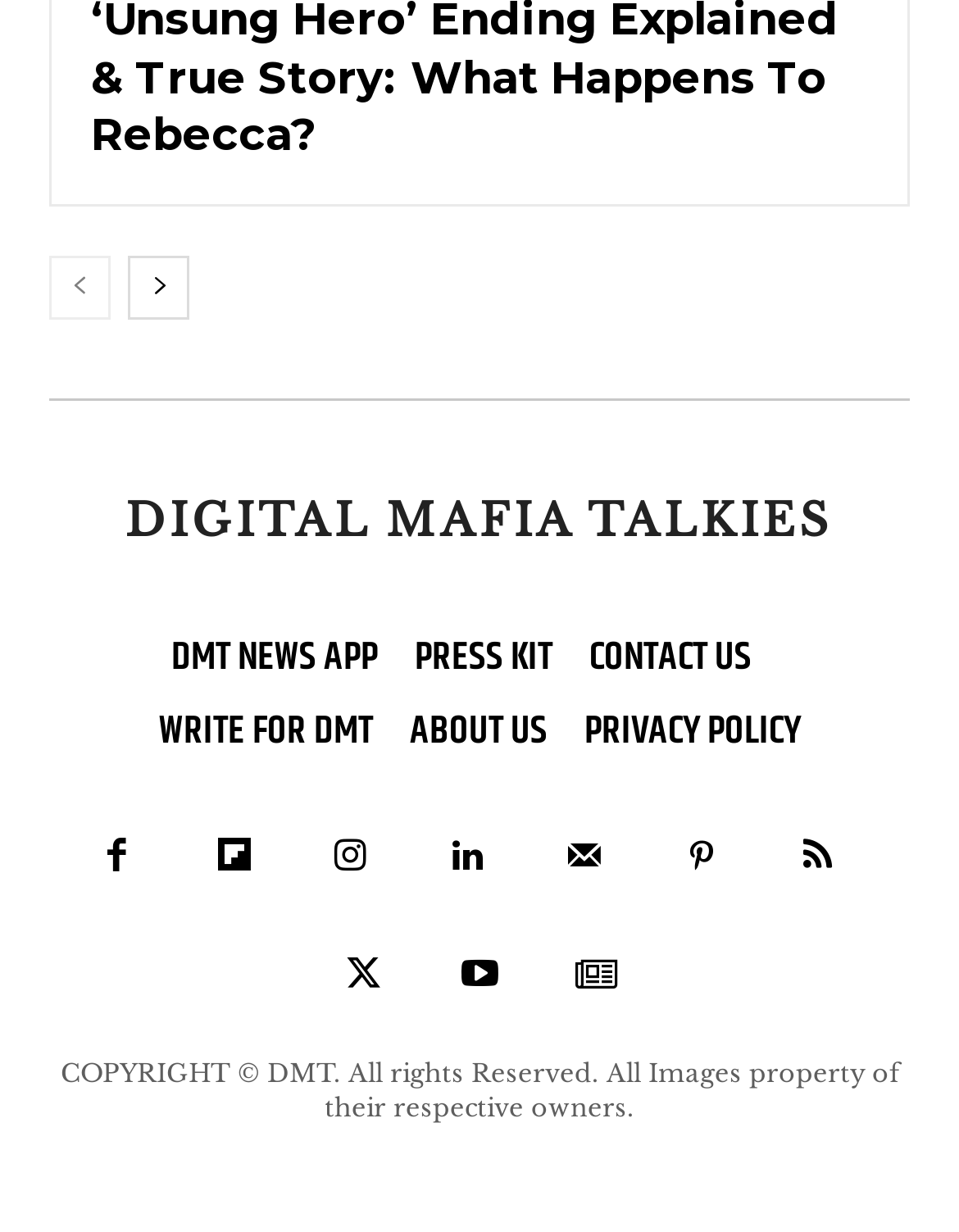Please identify the bounding box coordinates of the area I need to click to accomplish the following instruction: "download DMT NEWS APP".

[0.178, 0.505, 0.394, 0.565]